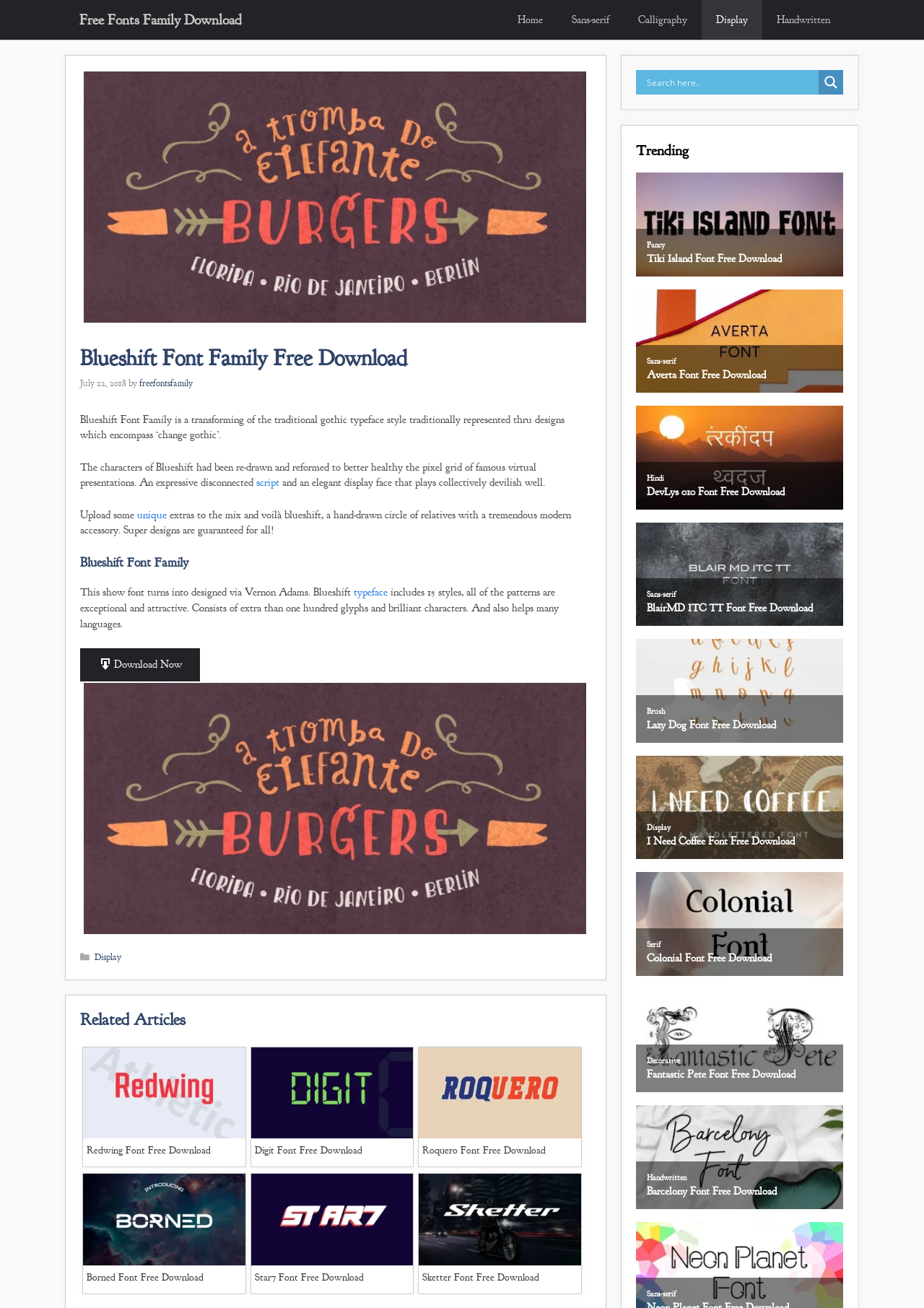Reply to the question with a single word or phrase:
How many styles are included in Blueshift Font Family?

15